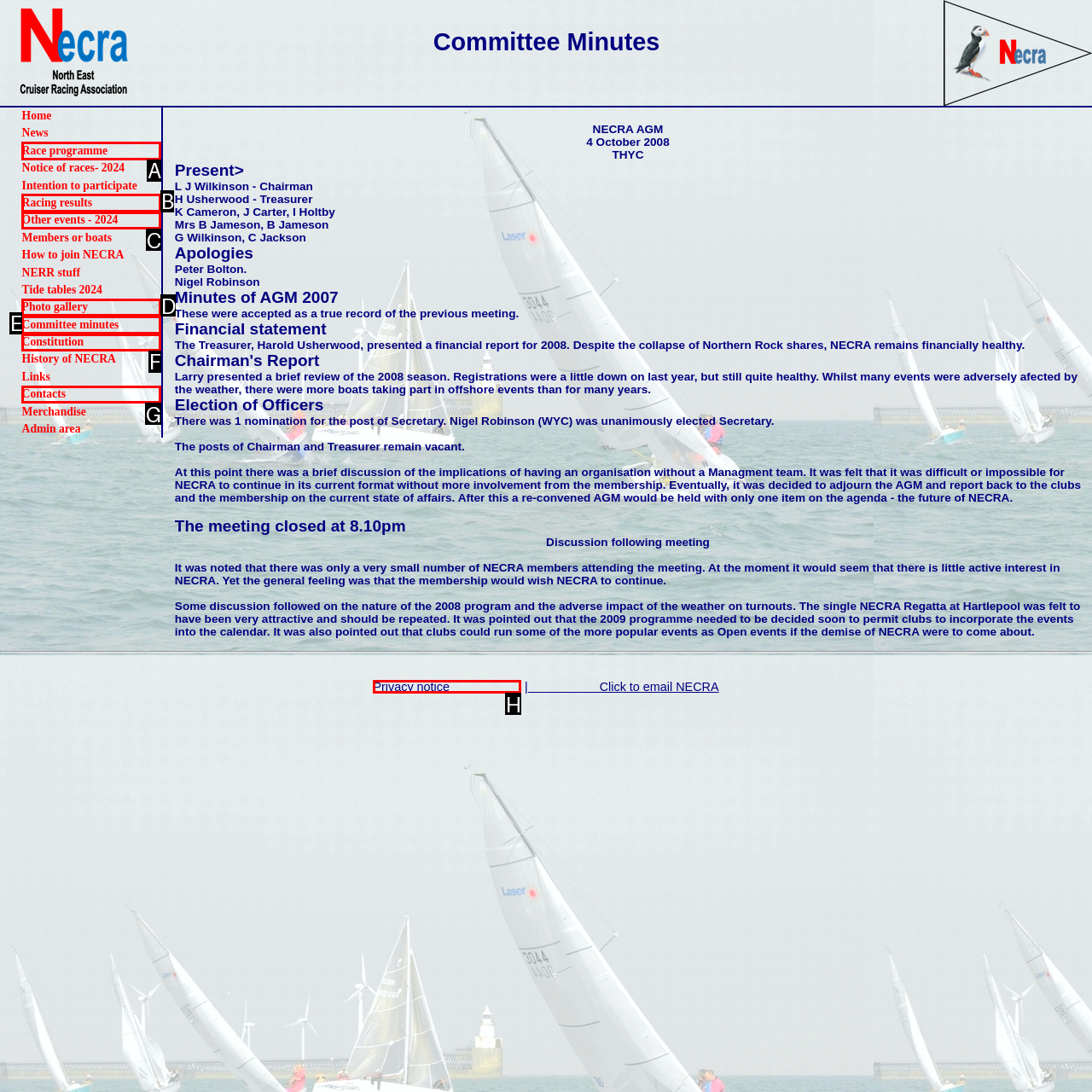Tell me which letter corresponds to the UI element that should be clicked to fulfill this instruction: Check Privacy notice
Answer using the letter of the chosen option directly.

H